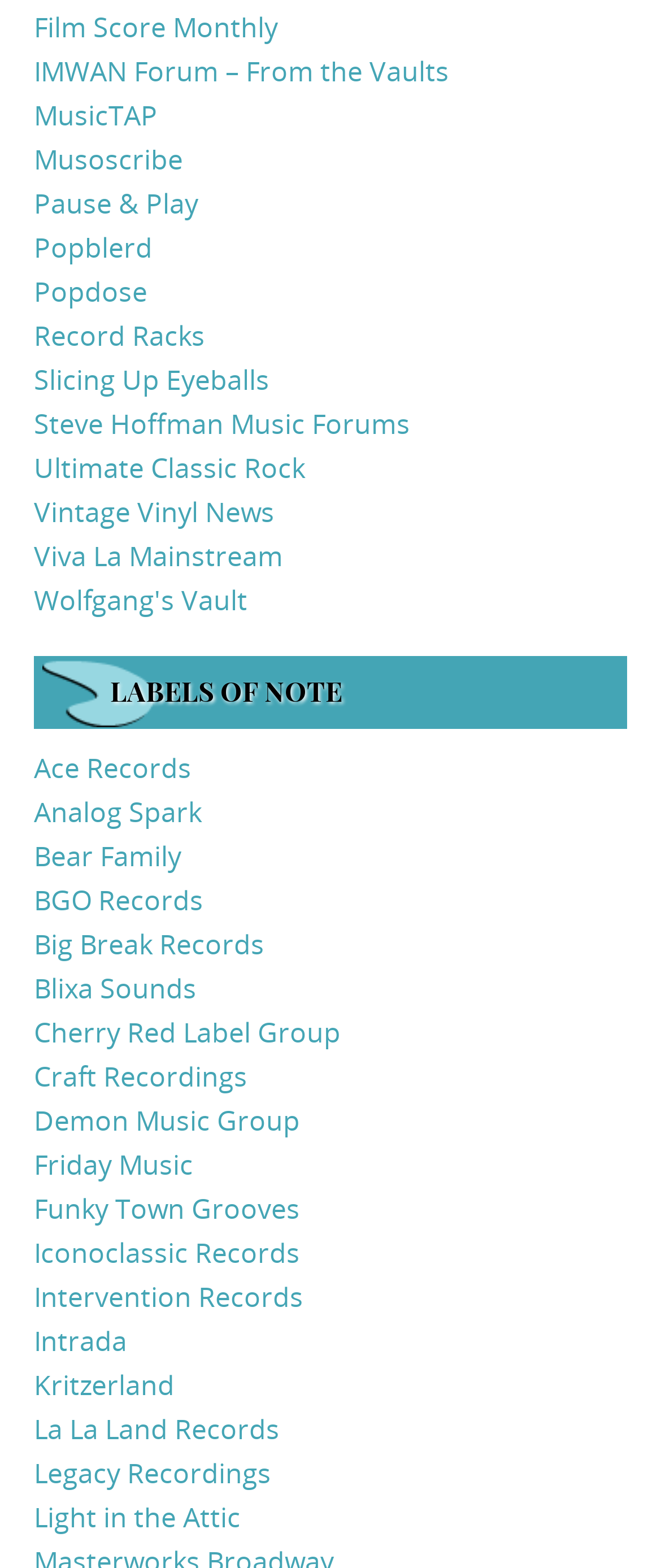Please answer the following question using a single word or phrase: 
What is the first link on the webpage?

Film Score Monthly